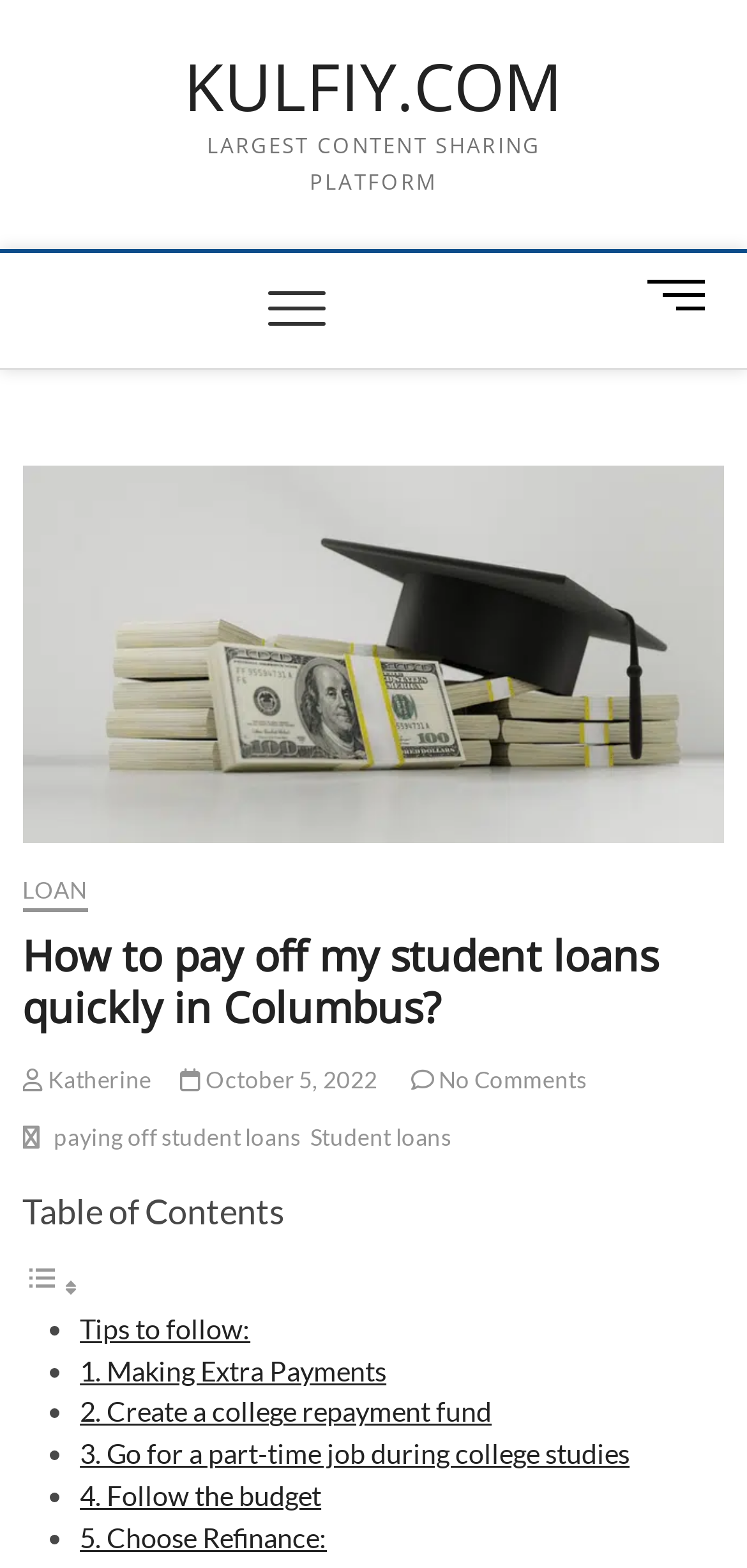Can you provide the bounding box coordinates for the element that should be clicked to implement the instruction: "Learn about tip 1: Making Extra Payments"?

[0.107, 0.863, 0.517, 0.884]